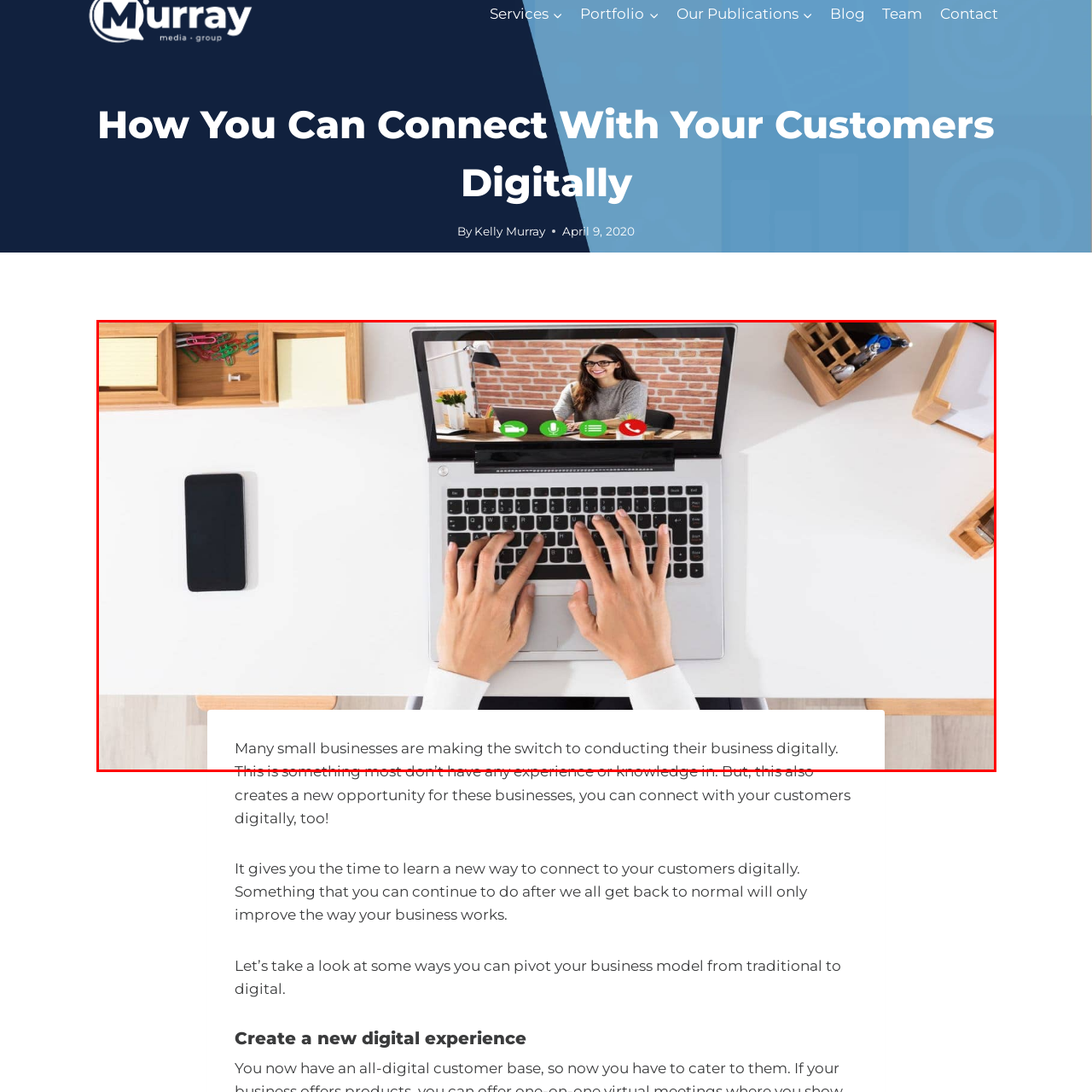Focus on the area highlighted by the red bounding box and give a thorough response to the following question, drawing from the image: What is the scene depicting?

The scene is depicting the shift towards digital operations in small businesses, highlighting the opportunities of connecting with customers through virtual means and enhancing business practices.